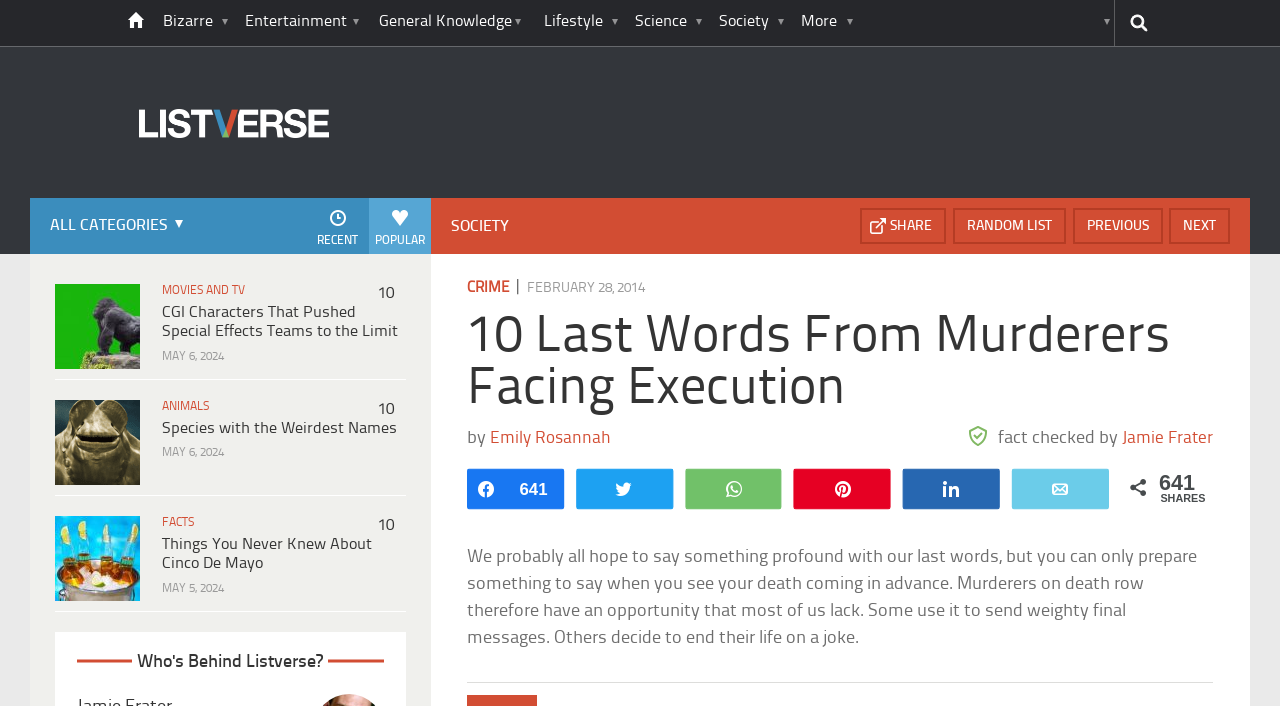Summarize the webpage comprehensively, mentioning all visible components.

This webpage appears to be an article listing page from Listverse, a website that publishes lists of interesting facts and information. At the top of the page, there is a navigation menu with links to various categories, including "Bizarre", "Entertainment", "General Knowledge", and more. To the right of the navigation menu, there is a search bar and a link to the website's logo.

Below the navigation menu, there are three article previews, each with a heading, a link to the article, and a timestamp indicating when the article was published. The first article is about CGI characters in movies and TV, the second is about species with weird names, and the third is about Cinco de Mayo.

To the right of the article previews, there are links to navigate to the next or previous page of articles, as well as a link to a random list. There are also social media sharing links and a link to share the article via email.

The main article on the page is titled "10 Last Words From Murderers Facing Execution" and is written by Emily Rosannah. The article has a fact-checking badge and is accompanied by an image. Below the article, there are links to share the article on various social media platforms, as well as a count of the number of shares.

At the very bottom of the page, there is a heading that reads "Who's Behind Listverse?" and a link to the website's about page.